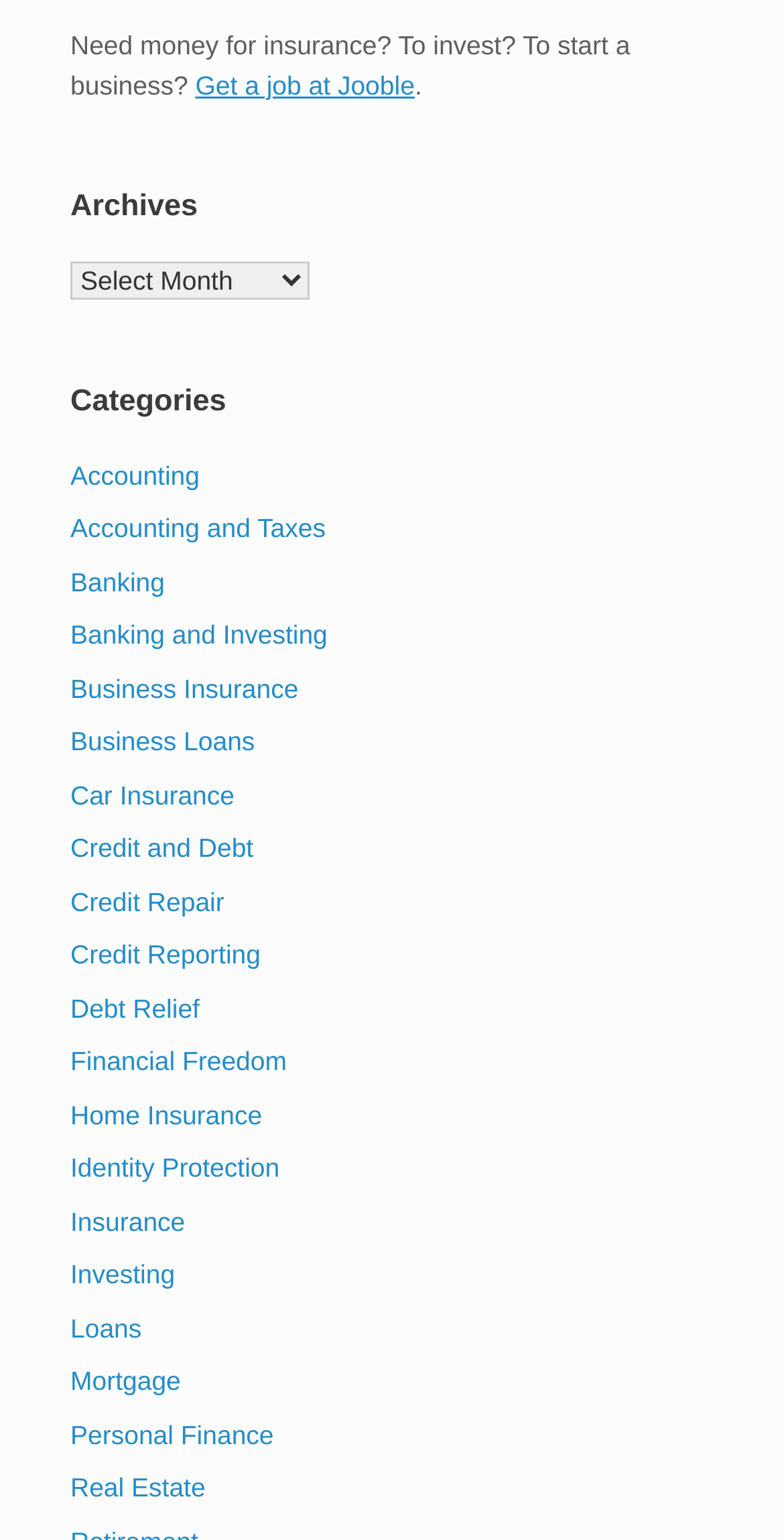What is the purpose of the 'Archives' section? Look at the image and give a one-word or short phrase answer.

To access past content